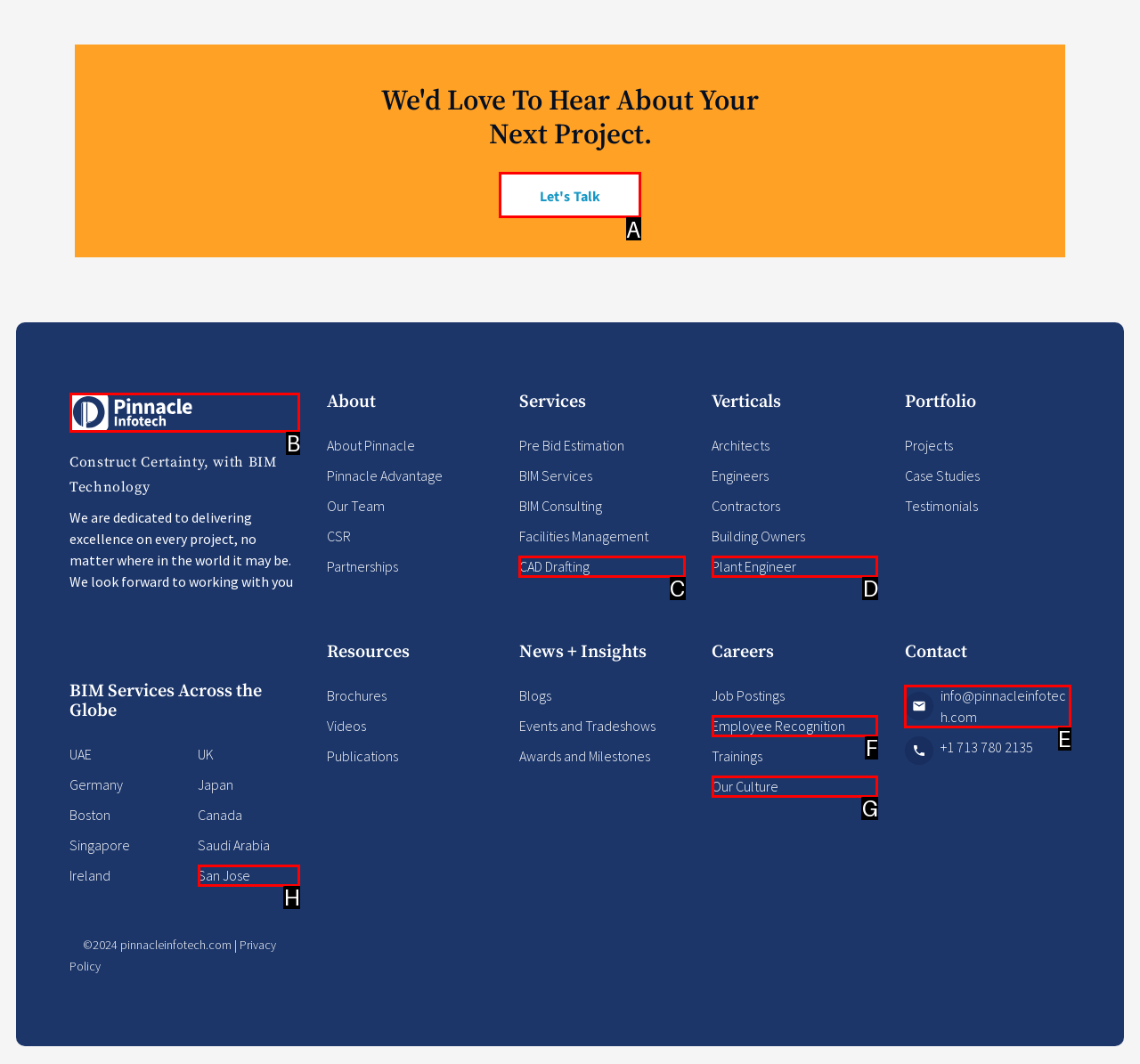Find the correct option to complete this instruction: Click Let's Talk. Reply with the corresponding letter.

A